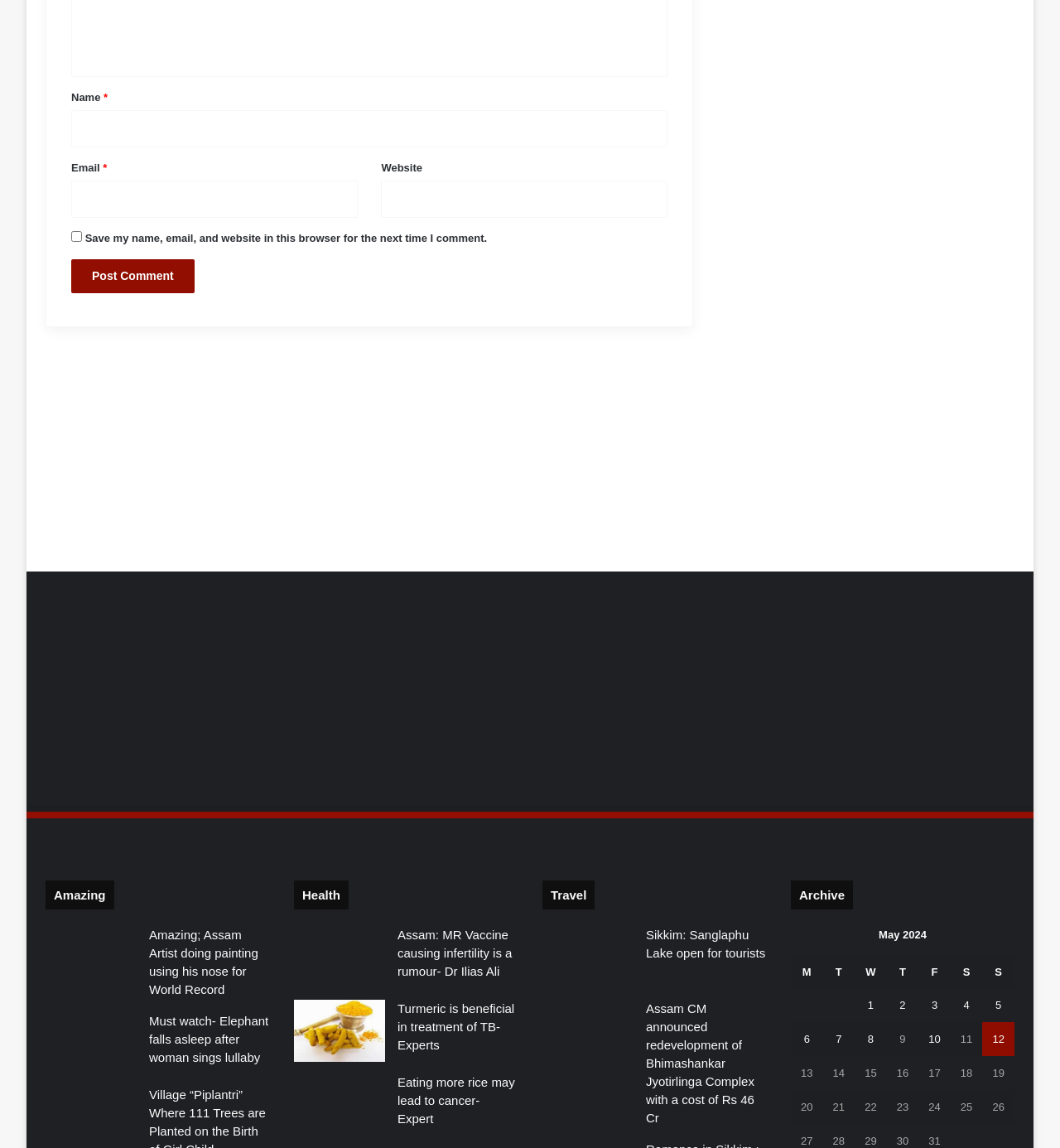Please identify the bounding box coordinates of the area I need to click to accomplish the following instruction: "Click the 'Post Comment' button".

[0.067, 0.226, 0.183, 0.255]